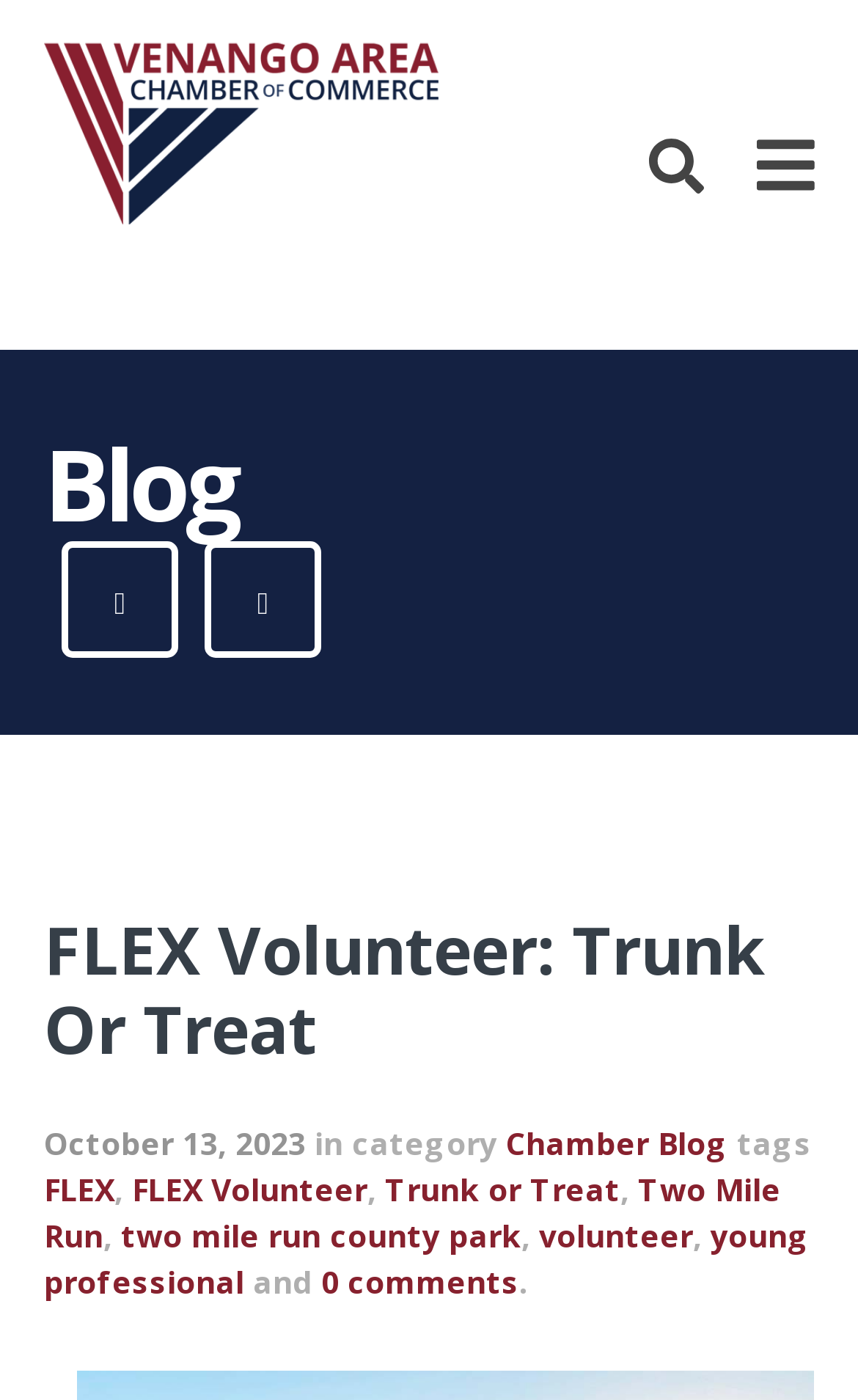Determine the bounding box of the UI element mentioned here: "Two Mile Run". The coordinates must be in the format [left, top, right, bottom] with values ranging from 0 to 1.

[0.051, 0.834, 0.91, 0.897]